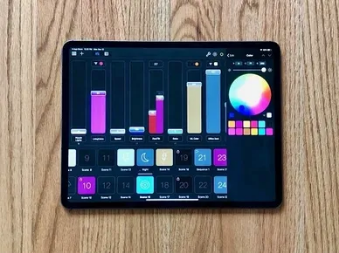What is the surface the tablet is positioned on?
Give a thorough and detailed response to the question.

The tablet is positioned on a wooden surface, which is evident from the caption's description of the setup, highlighting the tablet's modern design and portability.